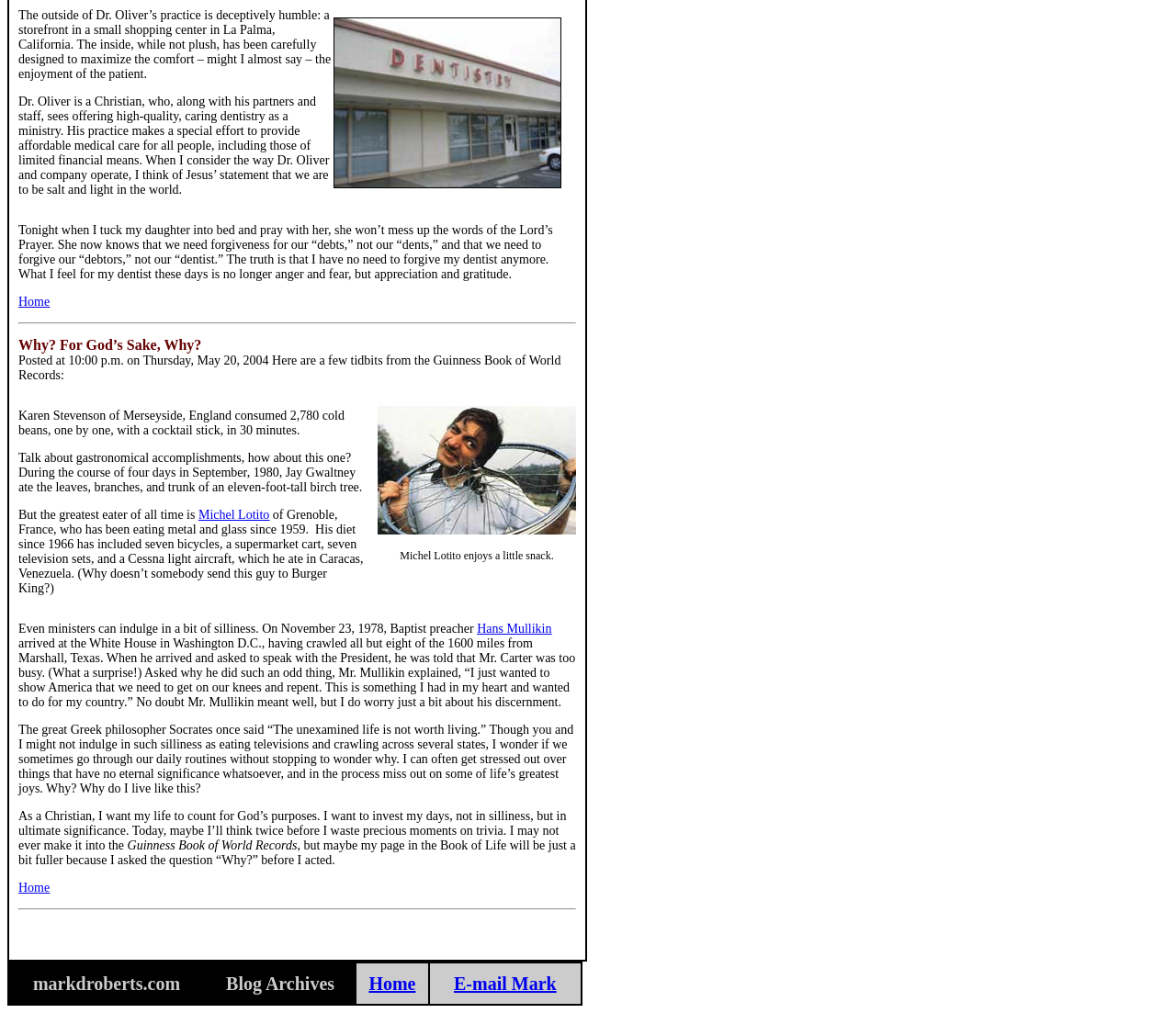Provide a one-word or short-phrase answer to the question:
Why did Hans Mullikin crawl to the White House?

To show America needs to repent